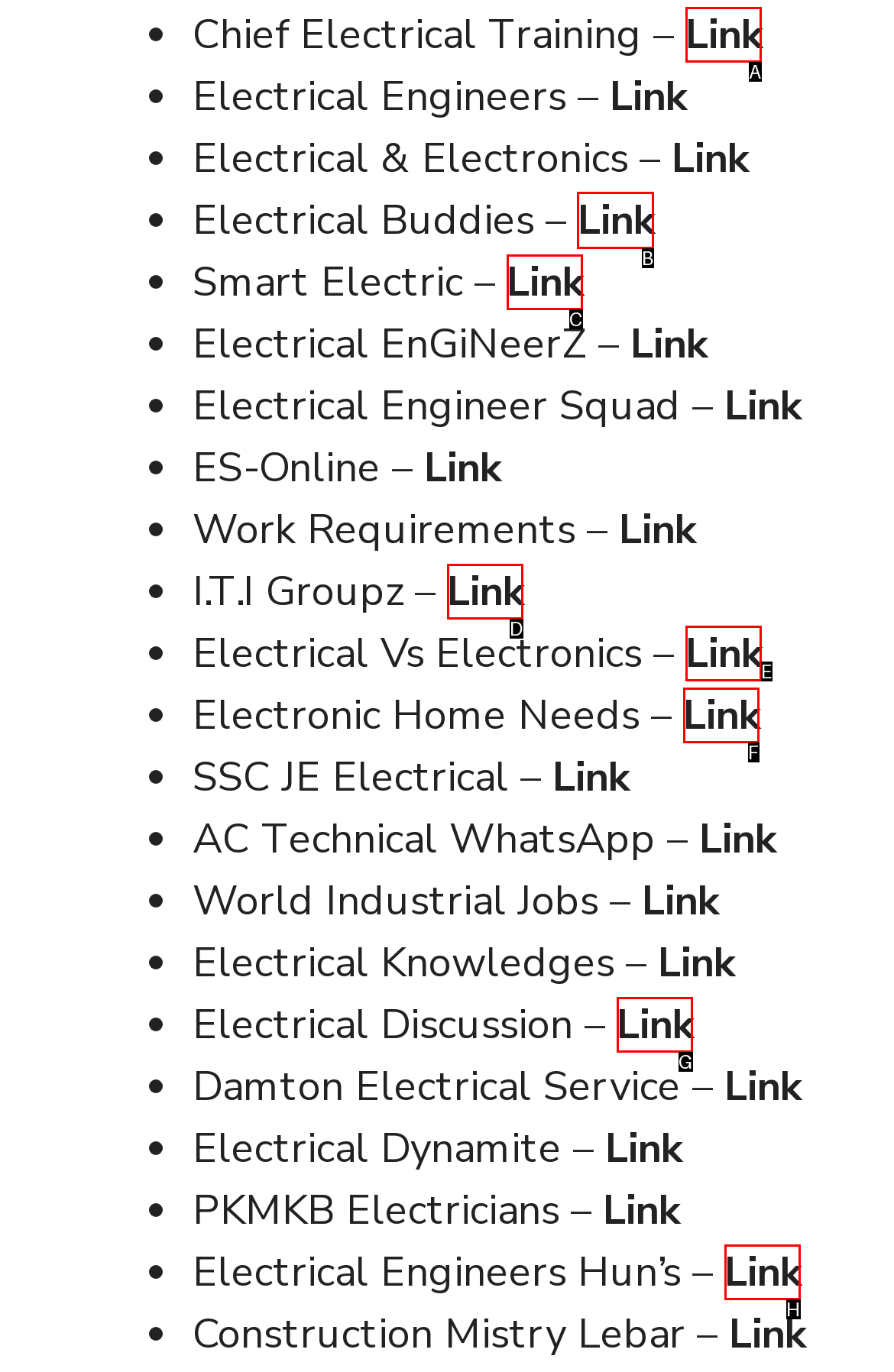Tell me which UI element to click to fulfill the given task: Explore Electrical Buddies website. Respond with the letter of the correct option directly.

B